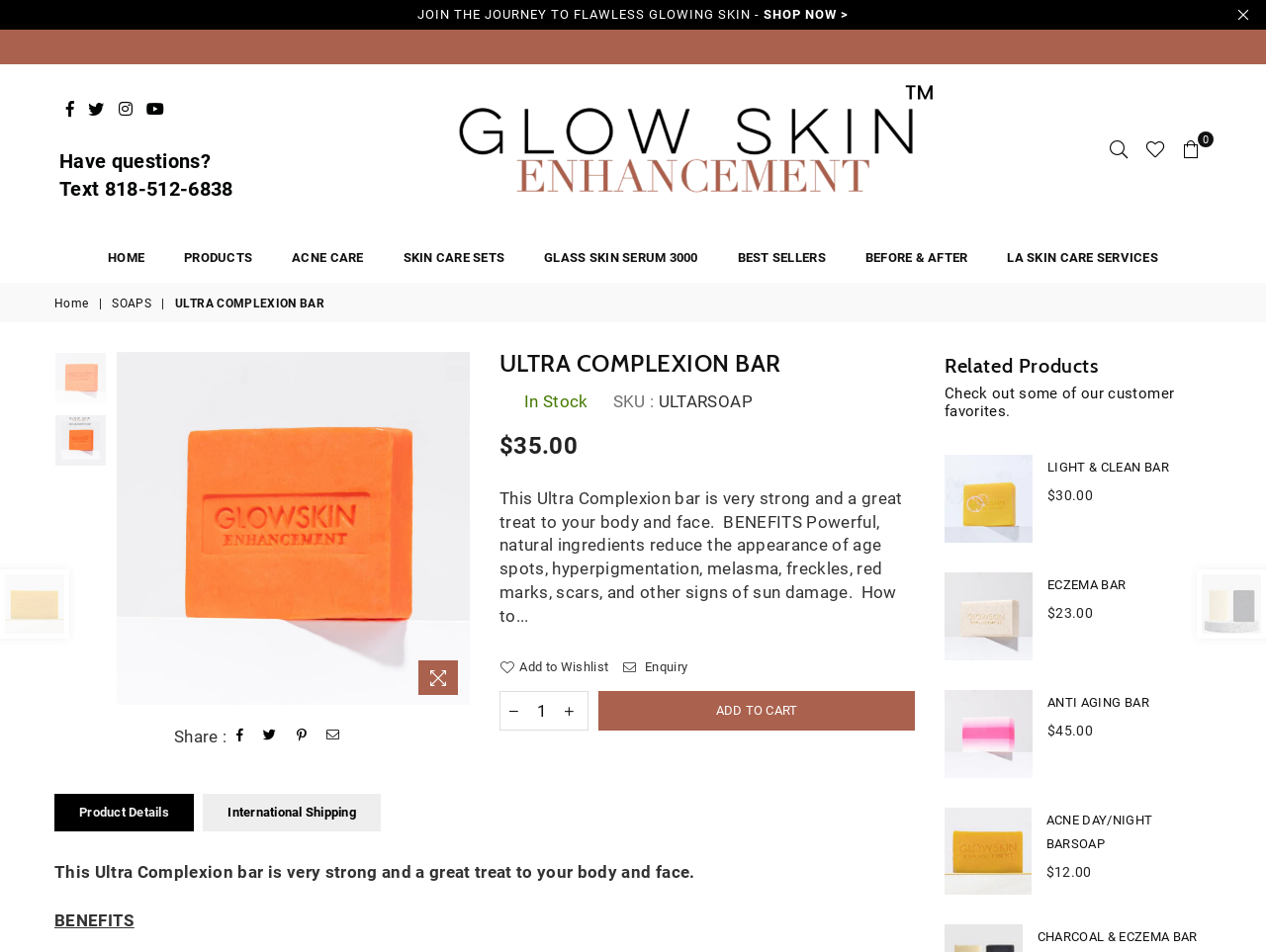What is the regular price of the product?
Look at the image and provide a short answer using one word or a phrase.

$35.00